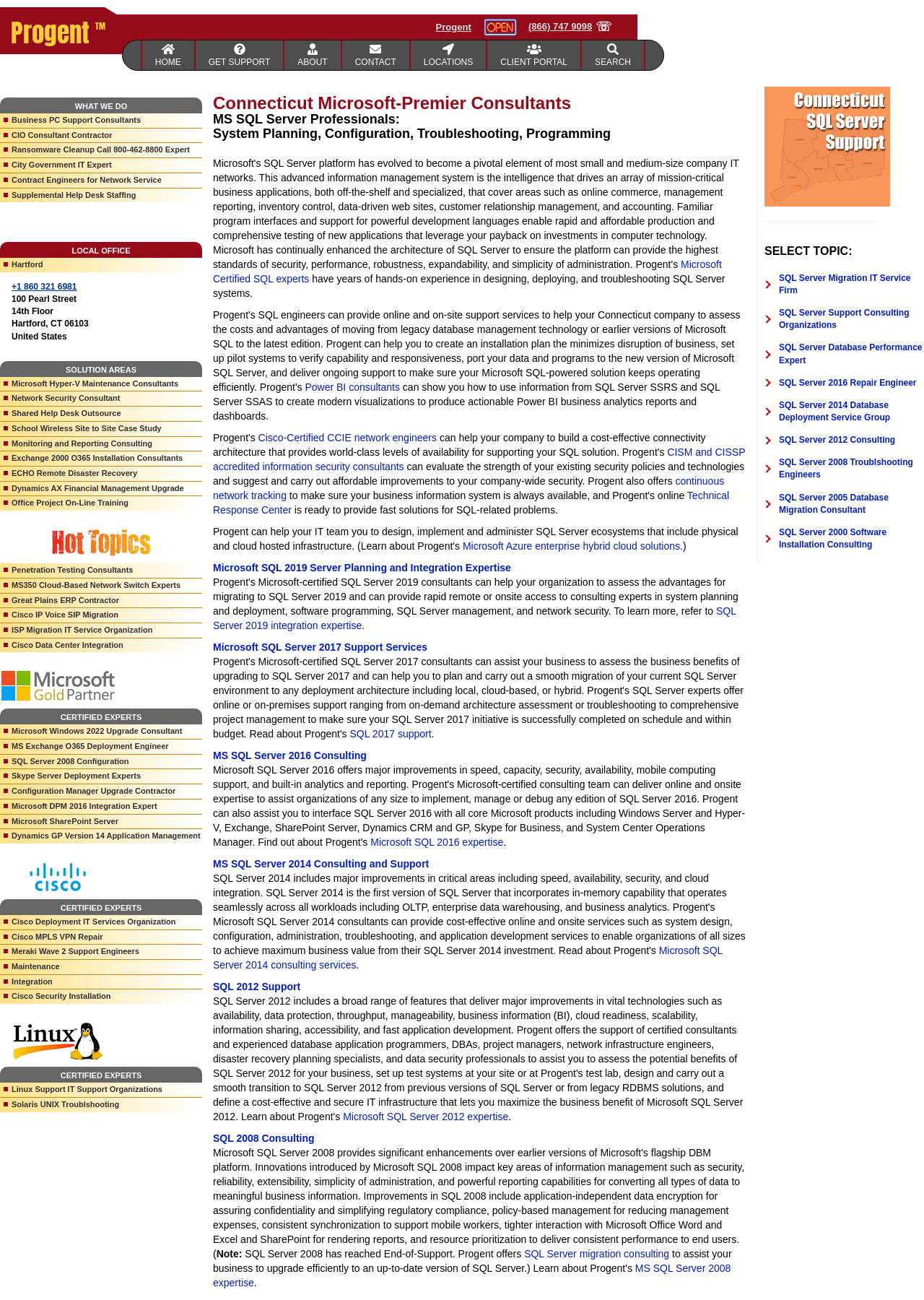Where is the local office located? Analyze the screenshot and reply with just one word or a short phrase.

Hartford, CT 06103